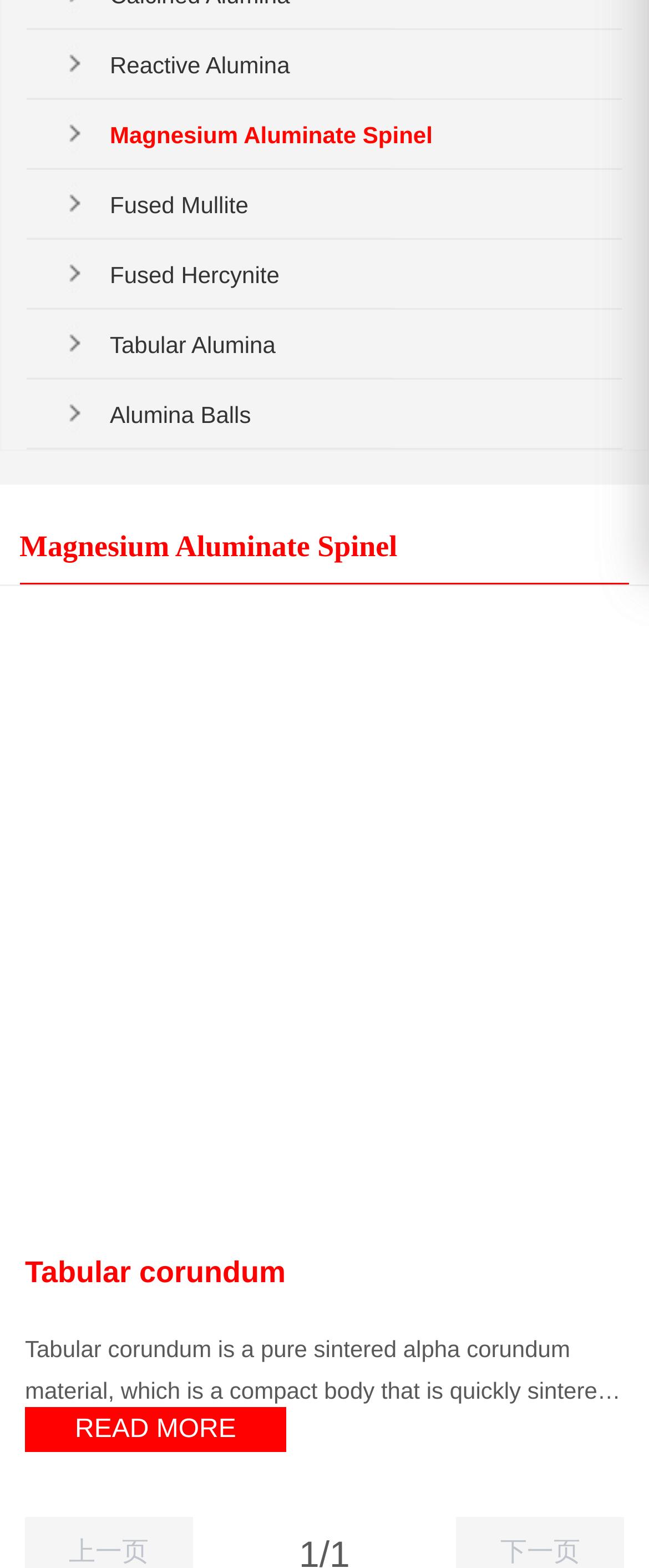Refer to the element description Fused Hercynite and identify the corresponding bounding box in the screenshot. Format the coordinates as (top-left x, top-left y, bottom-right x, bottom-right y) with values in the range of 0 to 1.

[0.169, 0.153, 0.959, 0.198]